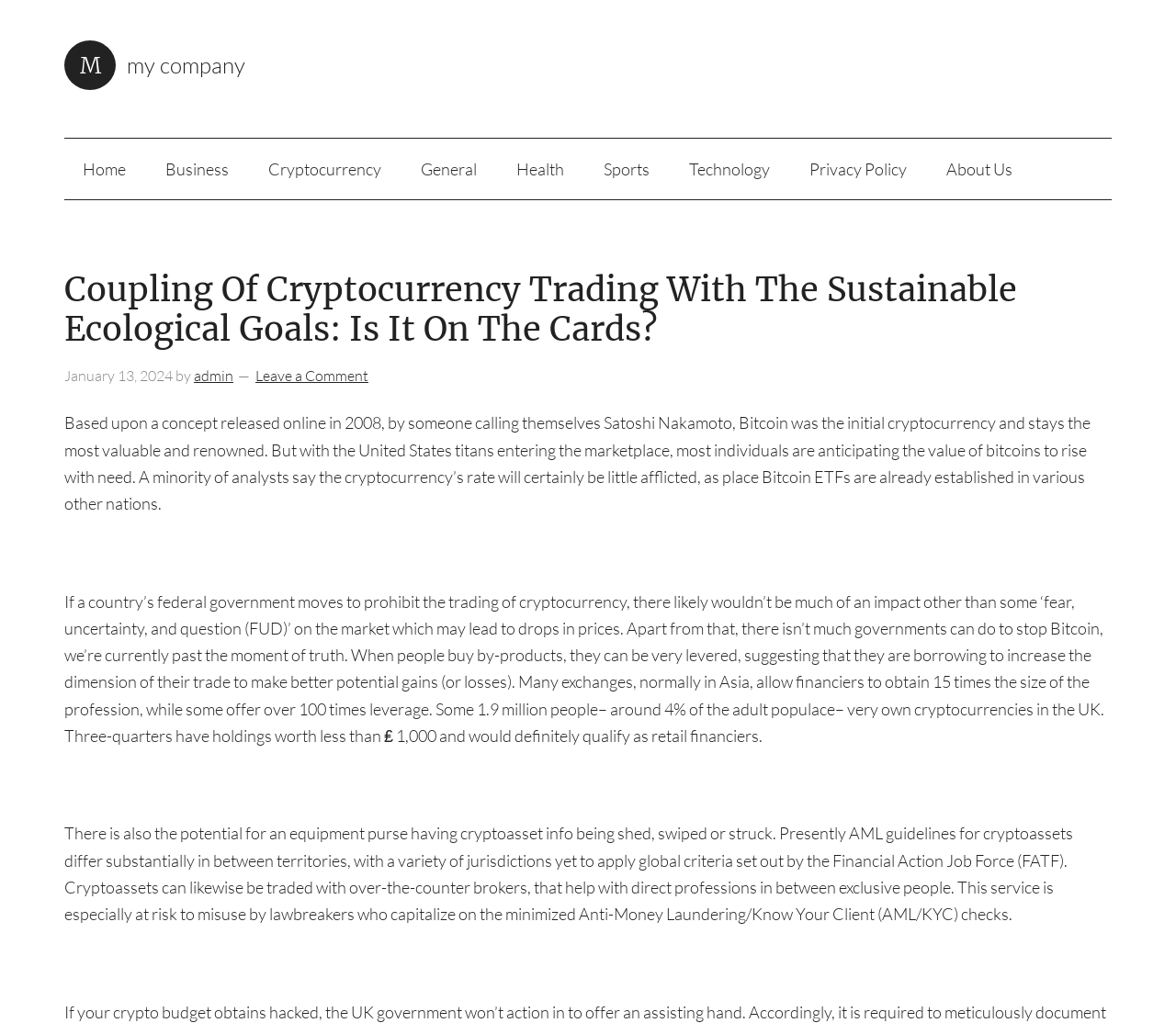Please identify the bounding box coordinates of the clickable area that will allow you to execute the instruction: "Click on the 'About Us' link".

[0.789, 0.136, 0.877, 0.195]